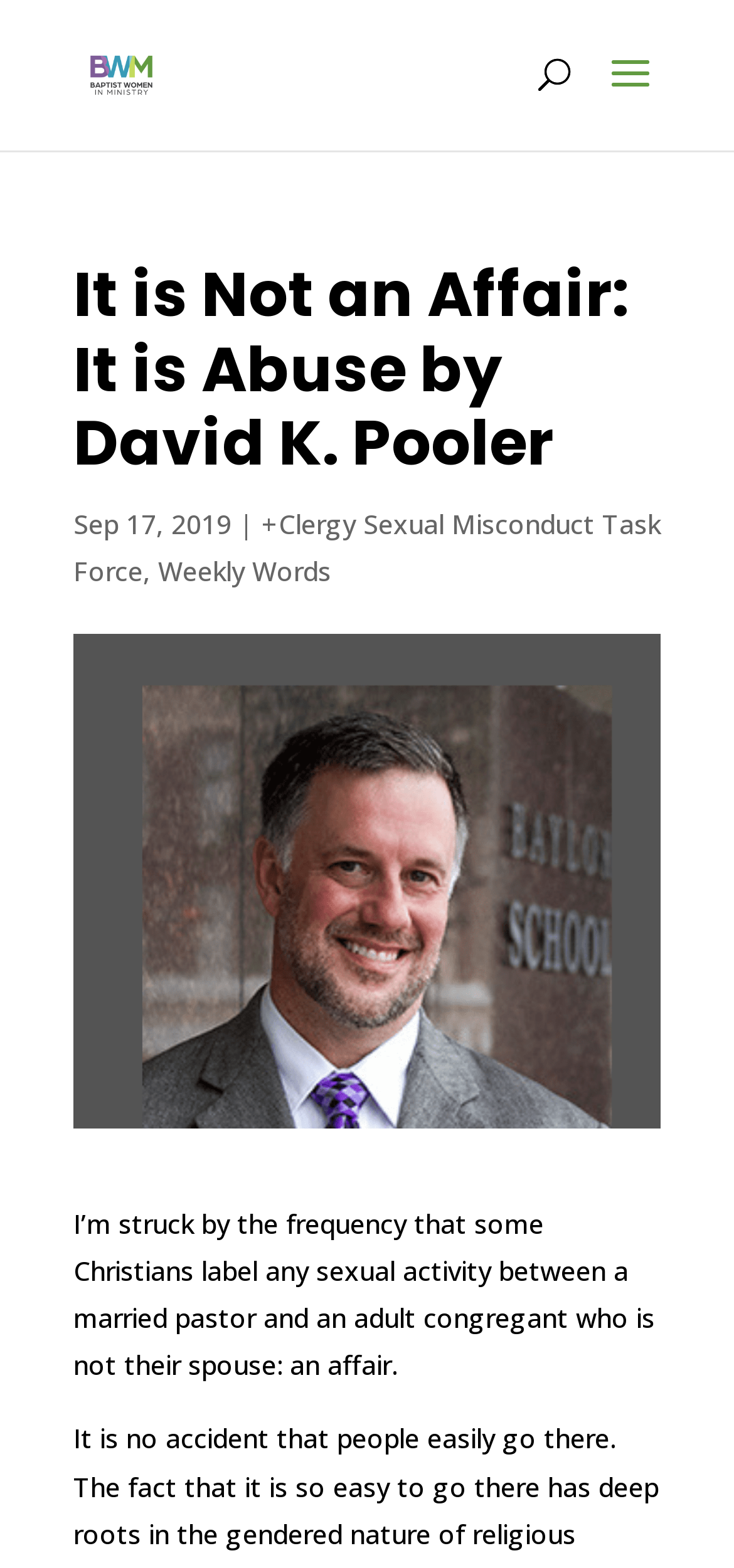Provide the bounding box coordinates of the HTML element this sentence describes: "Weekly Words".

[0.215, 0.353, 0.451, 0.375]